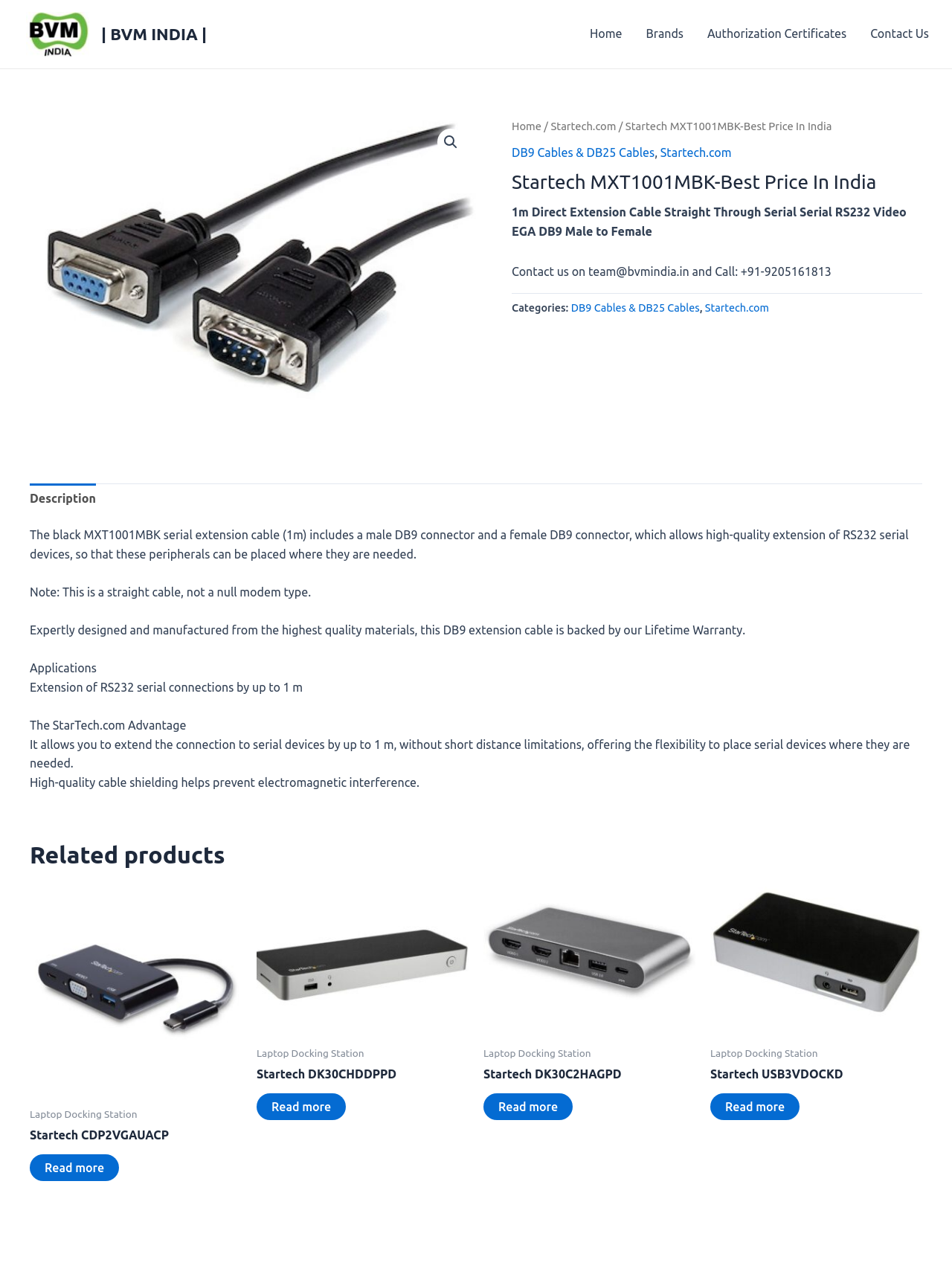Use one word or a short phrase to answer the question provided: 
What is the name of the company?

BVM INDIA